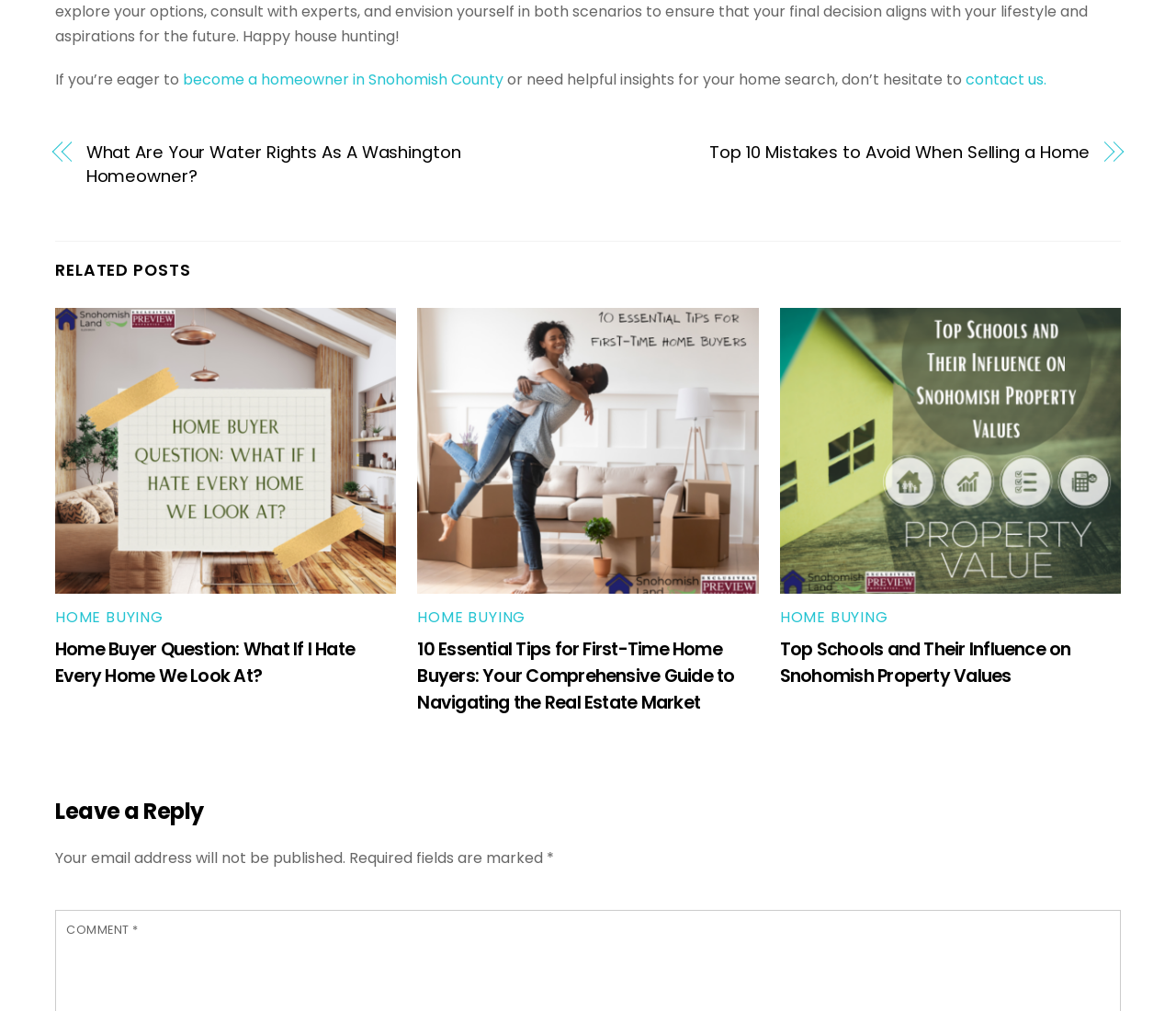Refer to the image and offer a detailed explanation in response to the question: What is the topic of the first article?

The first article is about home buying, as indicated by the link 'Home Buyer Question: What If I Hate Every Home We Look At?' and the heading 'Home Buyer Question: What If I Hate Every Home We Look At?'.